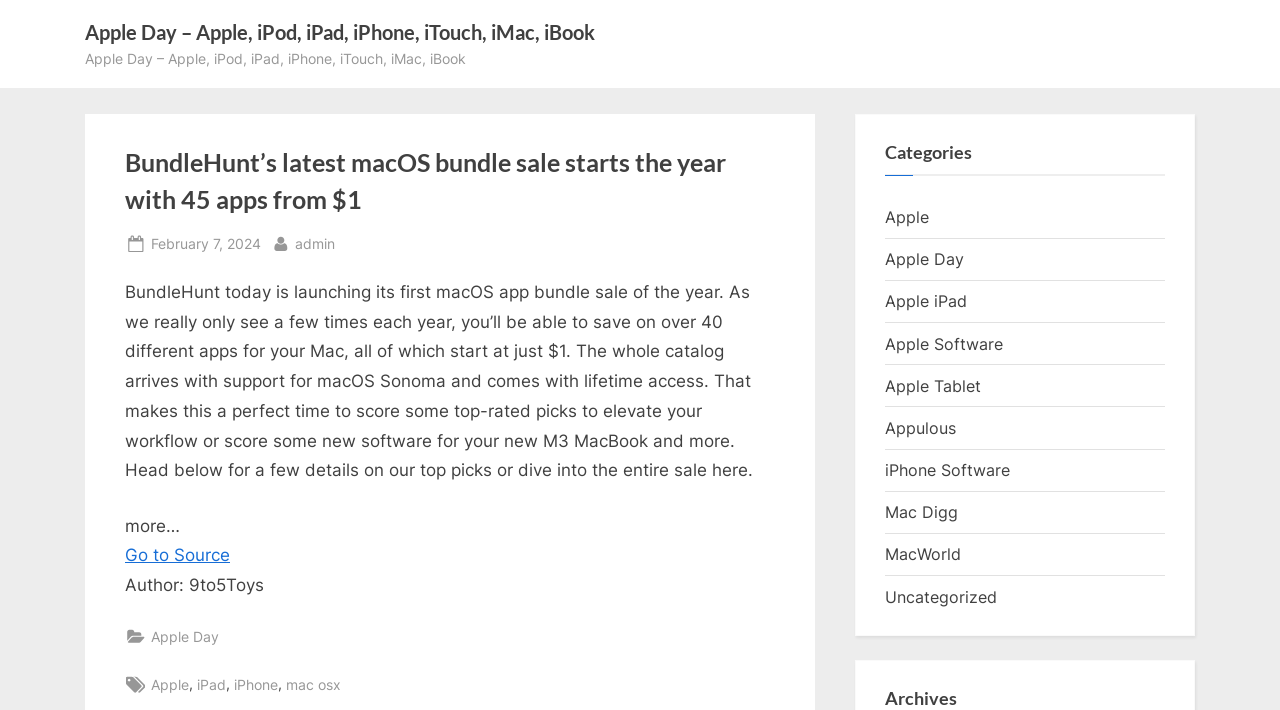What is the category of the article 'Apple iPad'?
Based on the screenshot, provide your answer in one word or phrase.

Apple iPad